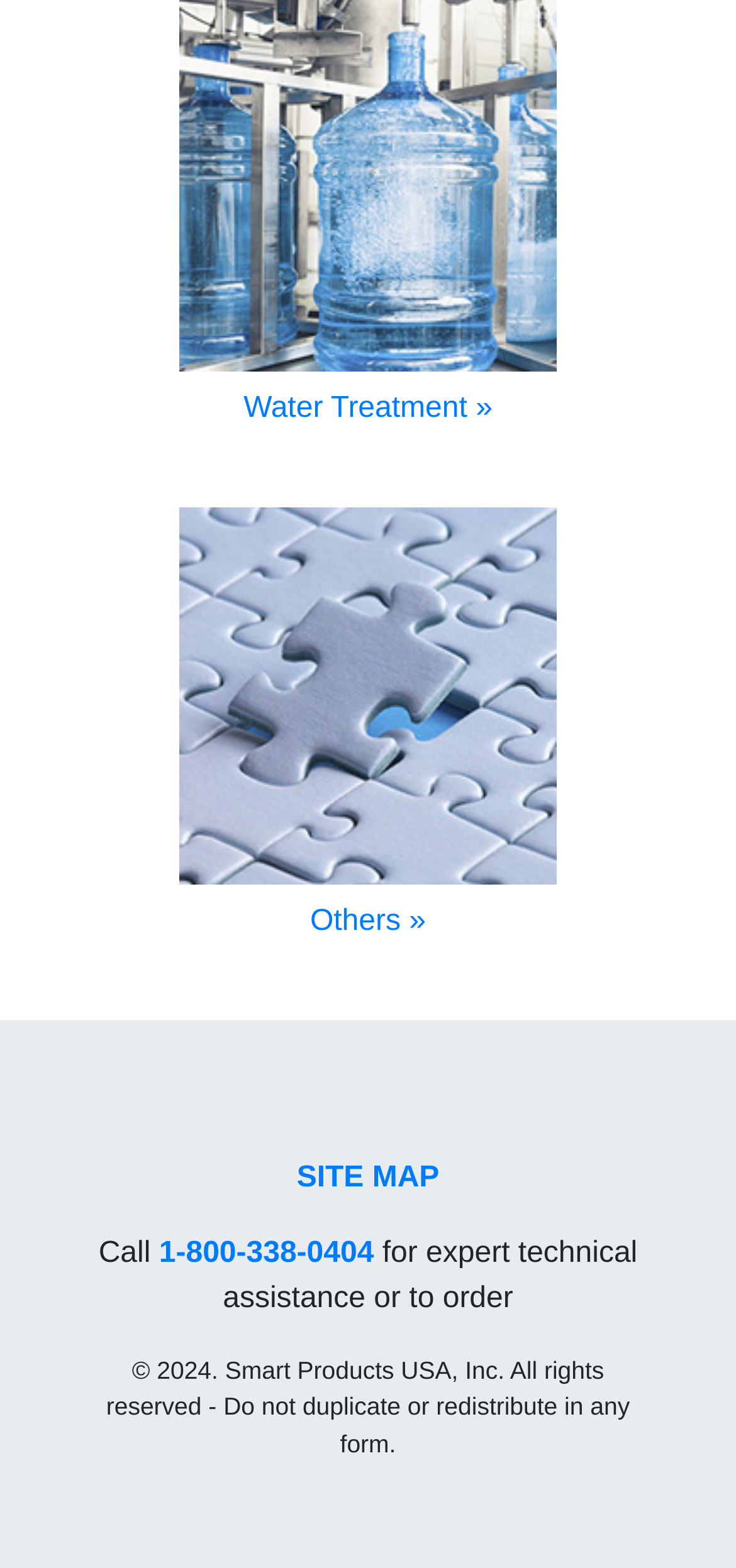Using details from the image, please answer the following question comprehensively:
What company owns the rights to the webpage content?

I found the company name by looking at the footer section of the webpage, where it says '© 2024. Smart Products USA, Inc. All rights reserved - Do not duplicate or redistribute in any form'.